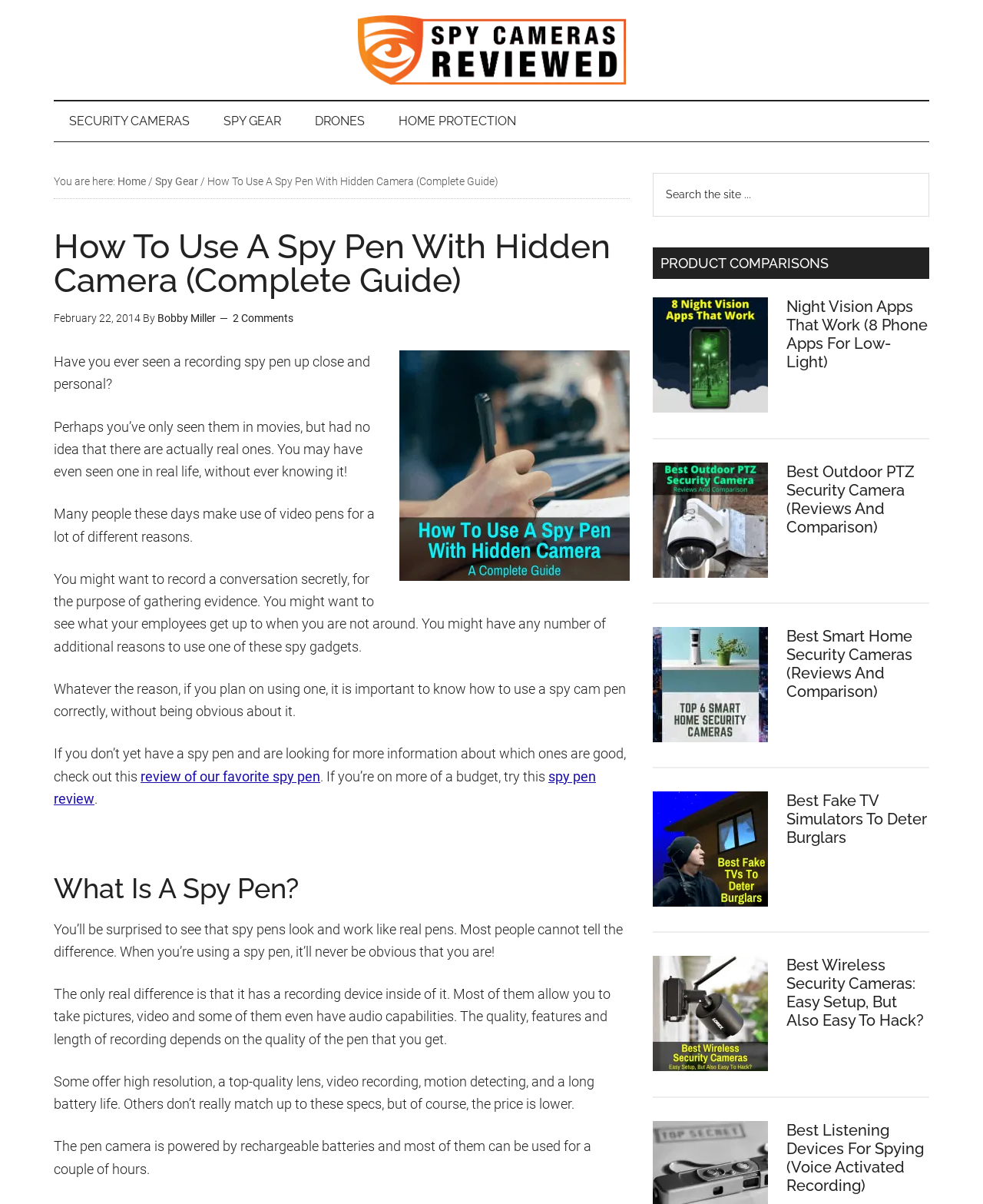Answer the question below with a single word or a brief phrase: 
What is the difference between a spy pen and a real pen?

It has a recording device inside